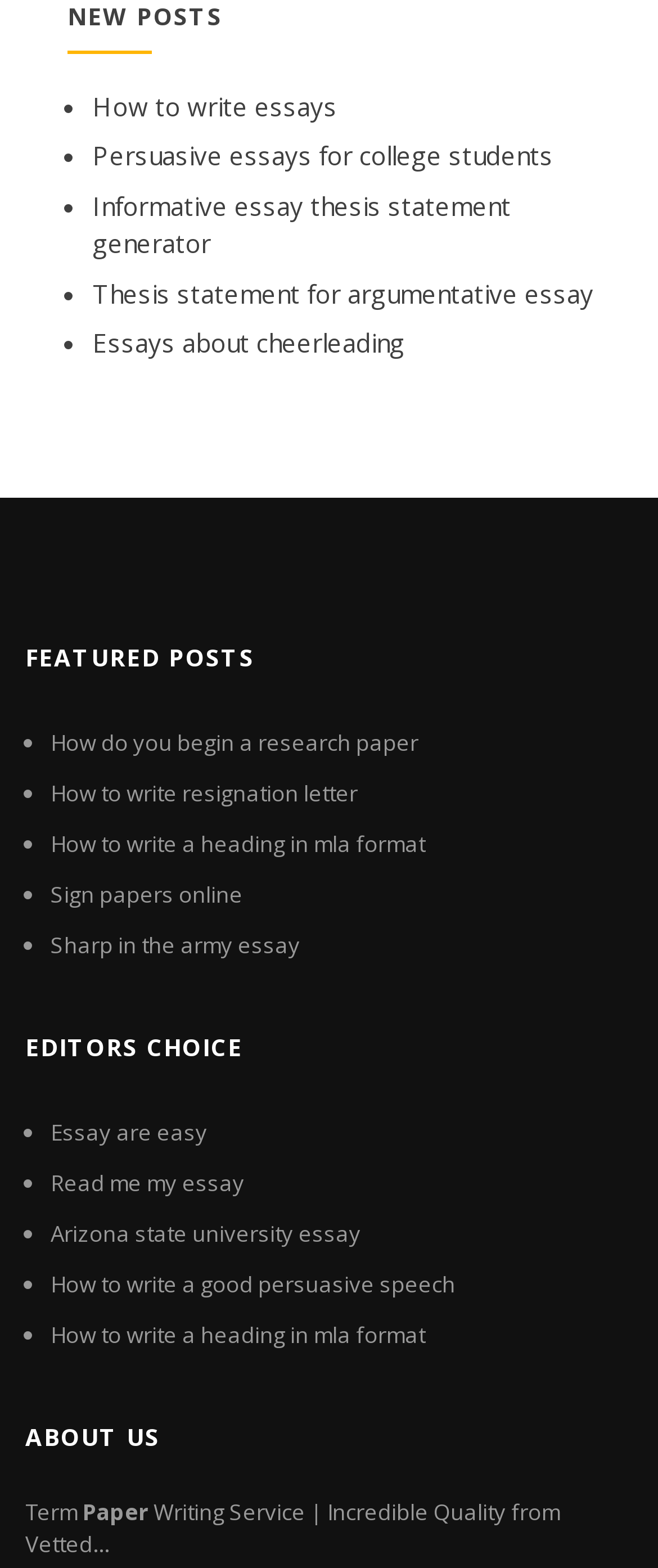Using the information from the screenshot, answer the following question thoroughly:
What is the topic of the link 'Essays about cheerleading'?

The link 'Essays about cheerleading' suggests that the topic of the essay is cheerleading, which is a sport or activity.